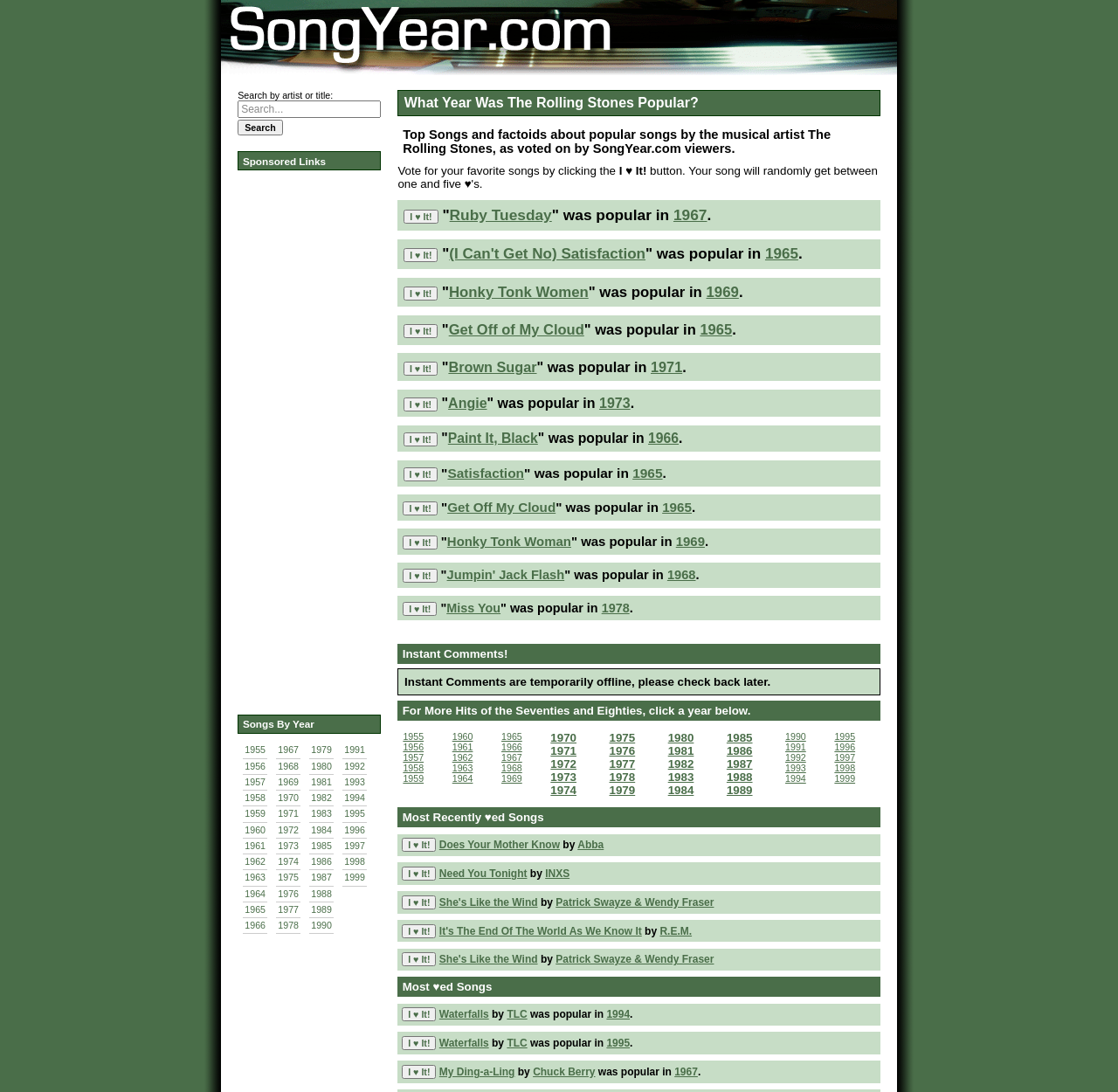Please determine the bounding box coordinates of the element to click on in order to accomplish the following task: "Explore songs by year". Ensure the coordinates are four float numbers ranging from 0 to 1, i.e., [left, top, right, bottom].

[0.213, 0.654, 0.341, 0.672]